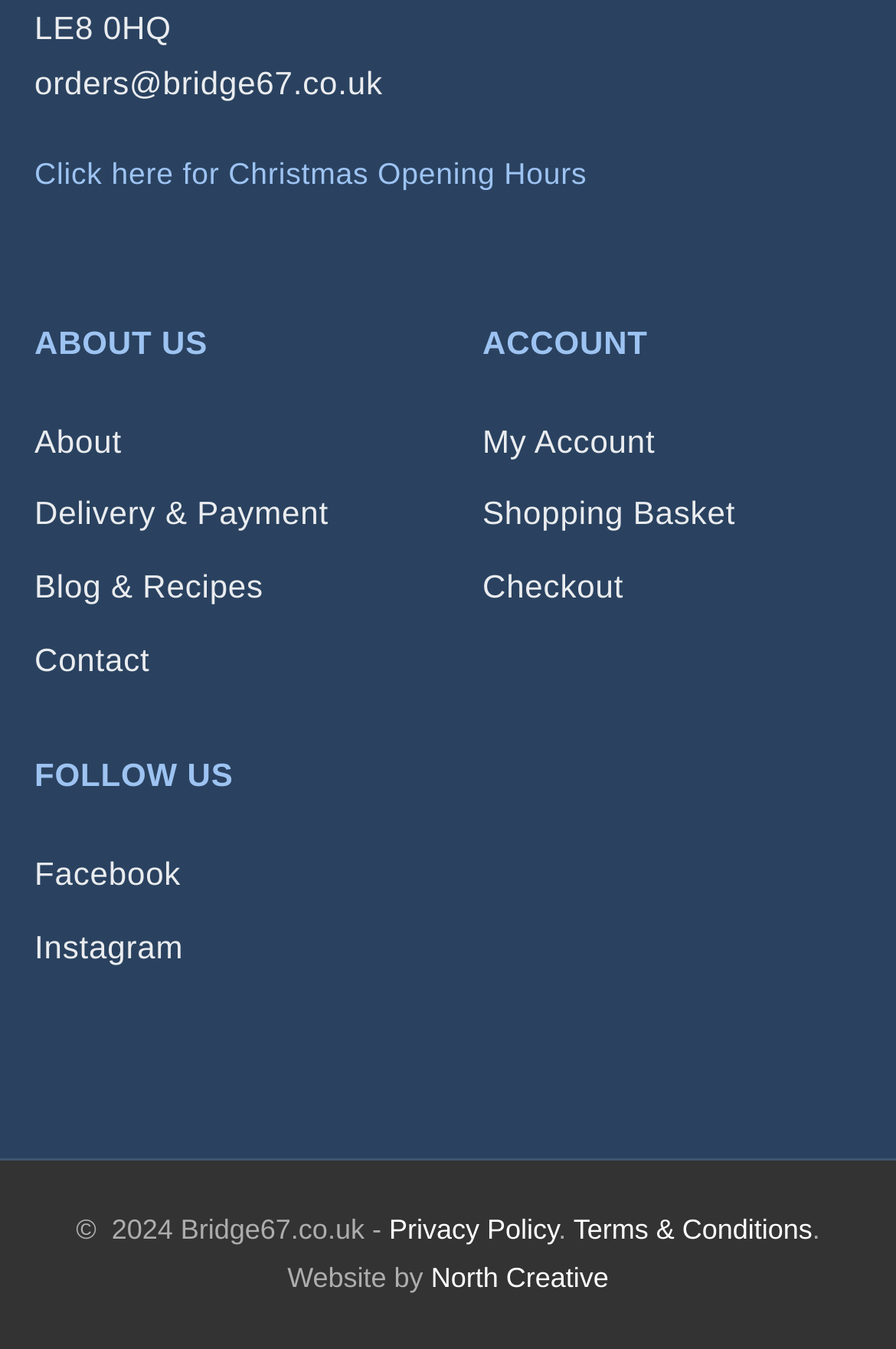Pinpoint the bounding box coordinates of the clickable element to carry out the following instruction: "Go to About page."

[0.038, 0.313, 0.136, 0.34]